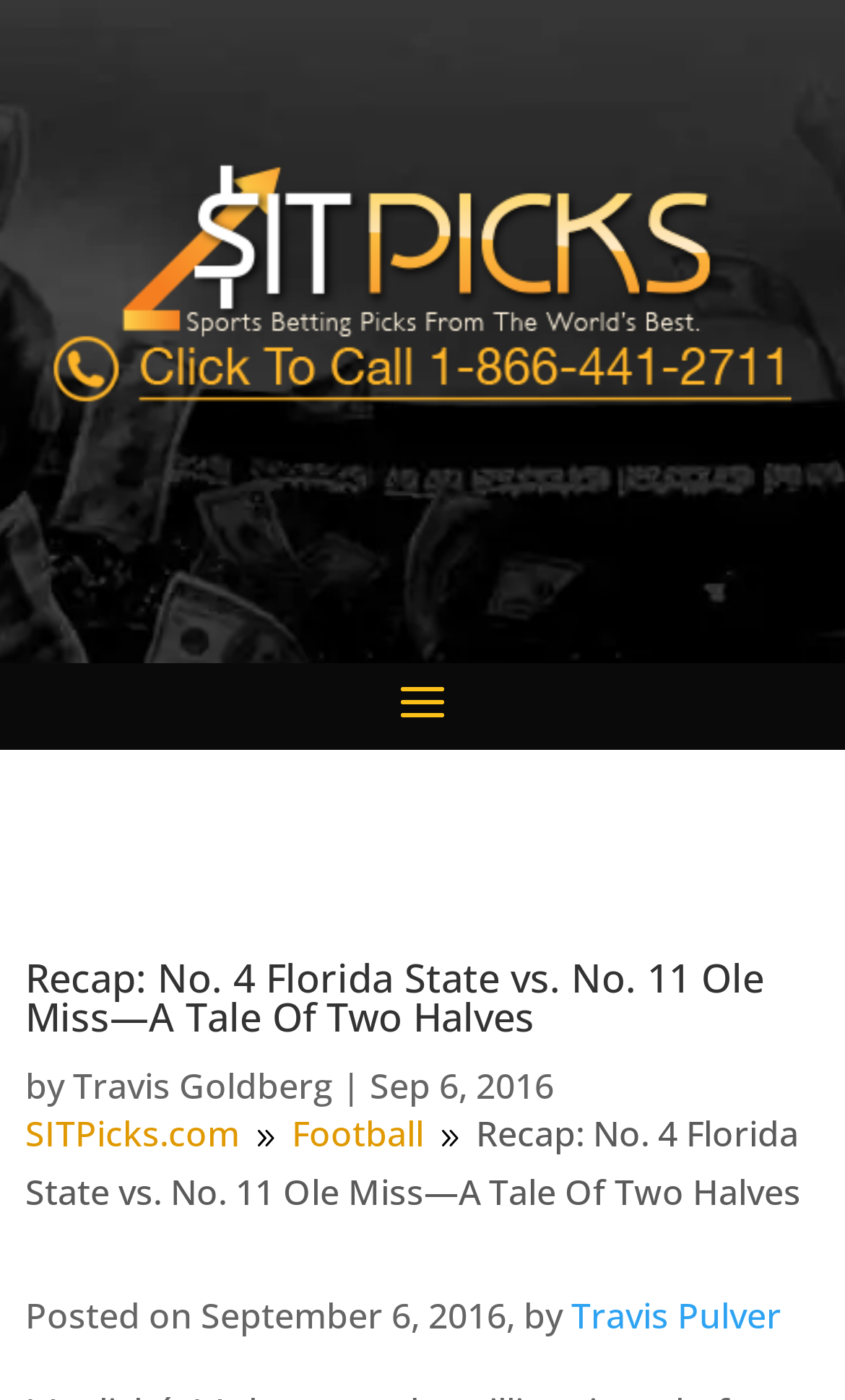What is the website of the author?
Look at the image and respond with a single word or a short phrase.

SITPicks.com